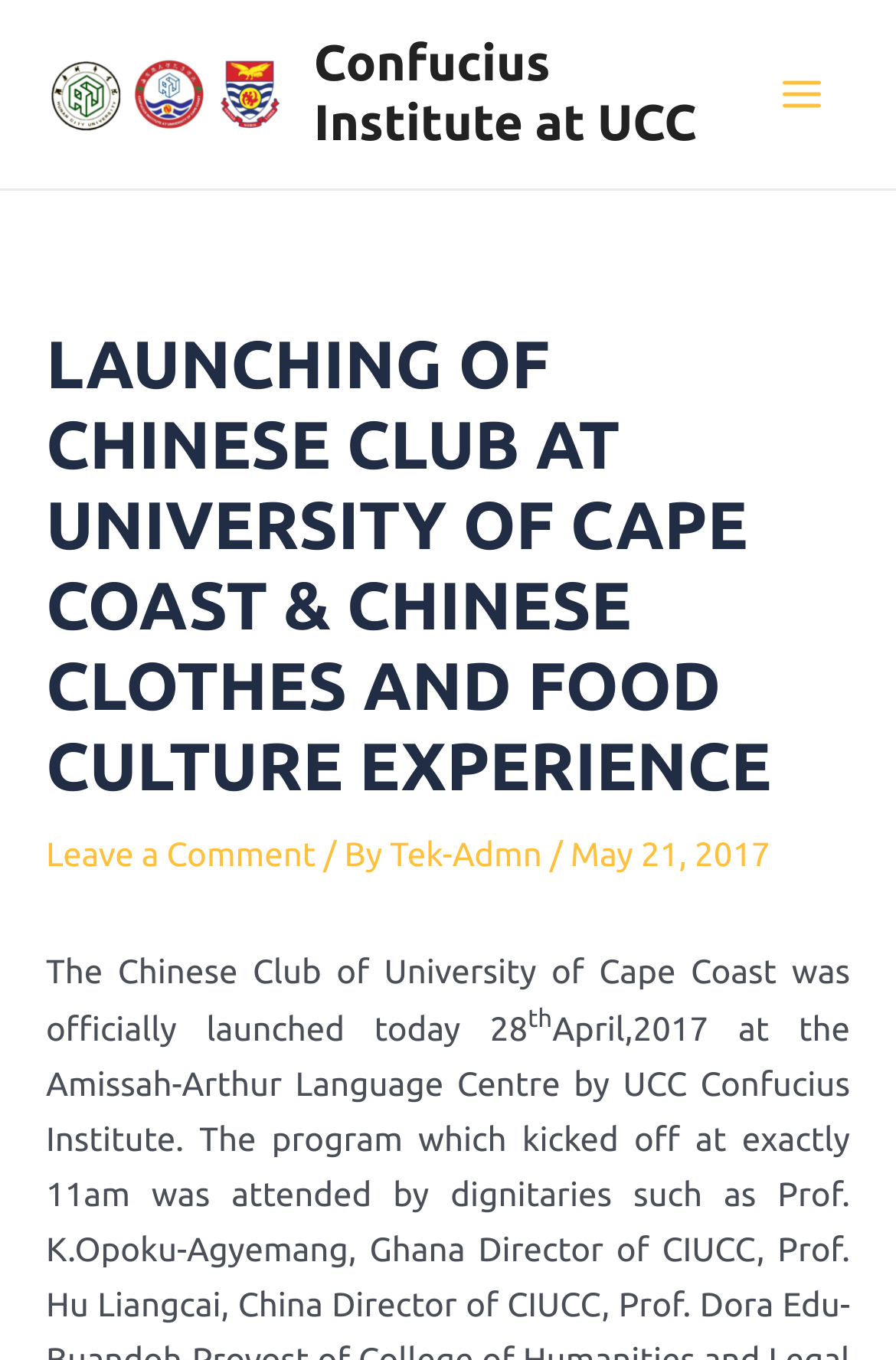Please provide the main heading of the webpage content.

LAUNCHING OF CHINESE CLUB AT UNIVERSITY OF CAPE COAST & CHINESE CLOTHES AND FOOD CULTURE EXPERIENCE